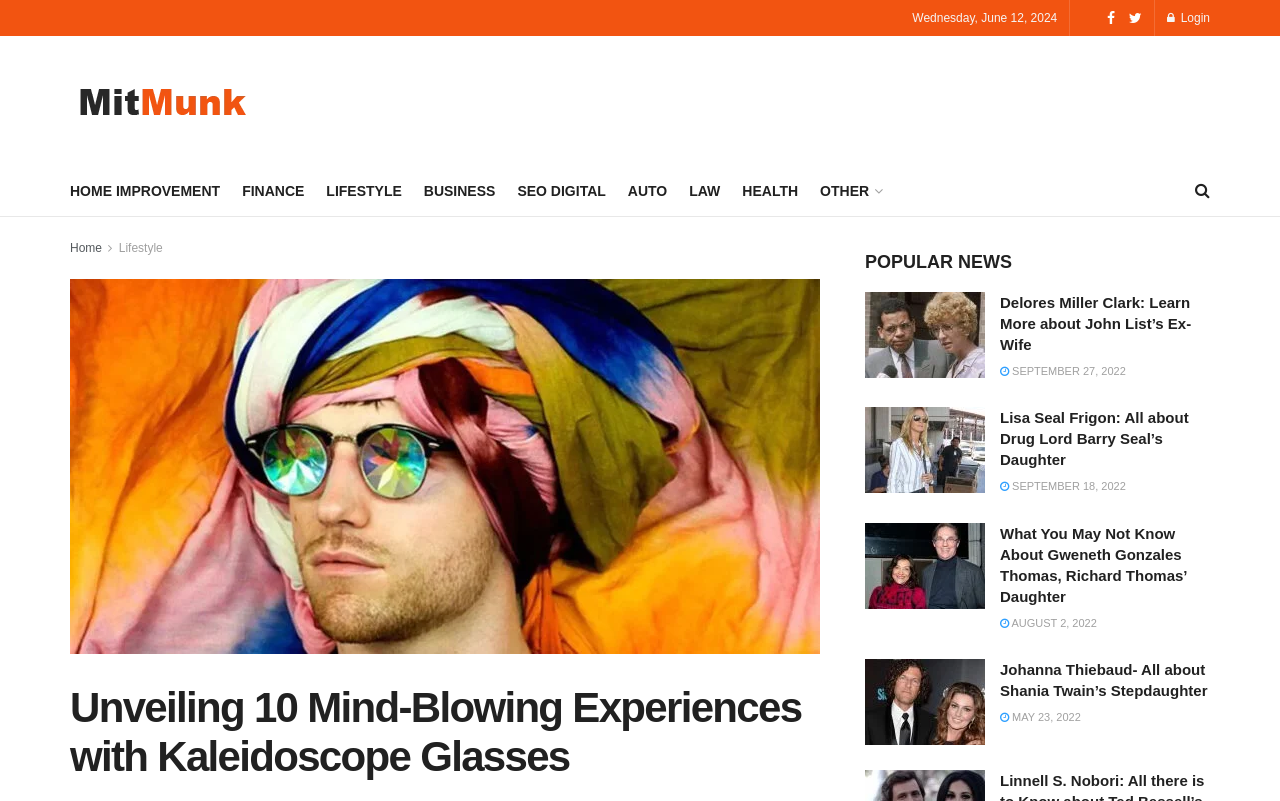Detail the webpage's structure and highlights in your description.

This webpage is about Mitmunk, a website that features various articles and news. At the top, there is a date "Wednesday, June 12, 2024" and a login link on the right side. Below that, there is a Mitmunk logo with a link to the homepage. 

To the right of the logo, there are several category links, including "HOME IMPROVEMENT", "FINANCE", "LIFESTYLE", "BUSINESS", "SEO DIGITAL", "AUTO", "LAW", "HEALTH", and "OTHER". 

Below the category links, there are two more links: "Home" and "Lifestyle". The main content of the page is an article titled "Unveiling 10 Mind-Blowing Experiences with Kaleidoscope Glasses", which has a large image of kaleidoscope glasses above it. 

On the right side of the page, there is a section titled "POPULAR NEWS" with four news articles. Each article has an image, a title, and a date. The titles of the articles are "Delores Miller Clark: Learn More about John List’s Ex-Wife", "Lisa Seal Frigon: All about Drug Lord Barry Seal’s Daughter", "What You May Not Know About Gweneth Gonzales Thomas, Richard Thomas’ Daughter", and "Johanna Thiebaud- All about Shania Twain’s Stepdaughter".